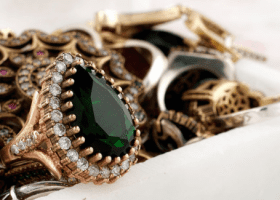Offer a detailed narrative of the image's content.

The image showcases a stunning collection of jewelry, with a prominent focus on a beautifully designed ring featuring a large emerald-green stone surrounded by a halo of sparkling diamonds. The ring's intricate gold setting enhances its elegance, making it a centerpiece among an assortment of other jewelry pieces, such as ornate earrings and bangles, which can be seen in the background. This bespoke arrangement not only highlights the craftsmanship involved in each piece but also evokes the sentiment of cherished memories associated with these treasures. This image could perfectly complement an article about selling vintage or antique jewelry, reflecting the themes of value and nostalgia.